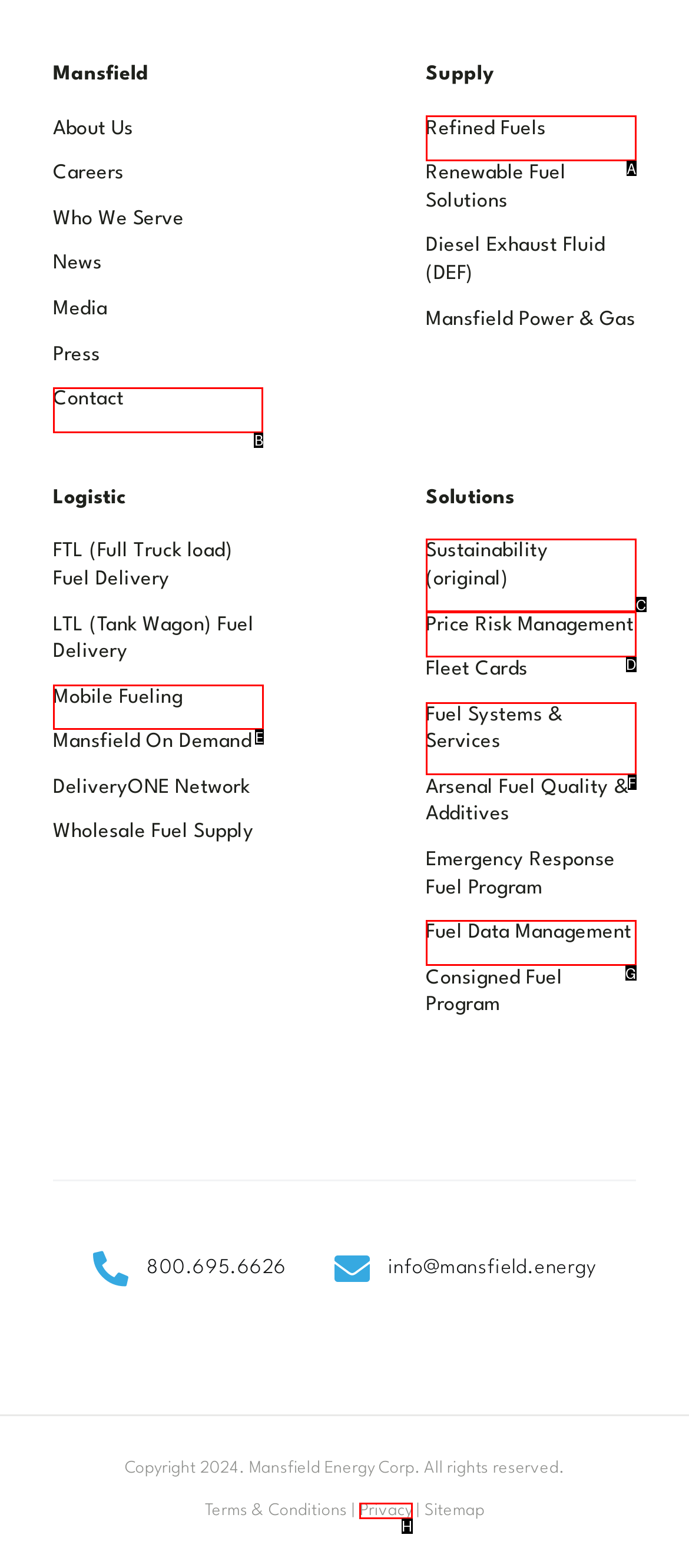Select the HTML element to finish the task: Contact Mansfield Energy Corp Reply with the letter of the correct option.

B